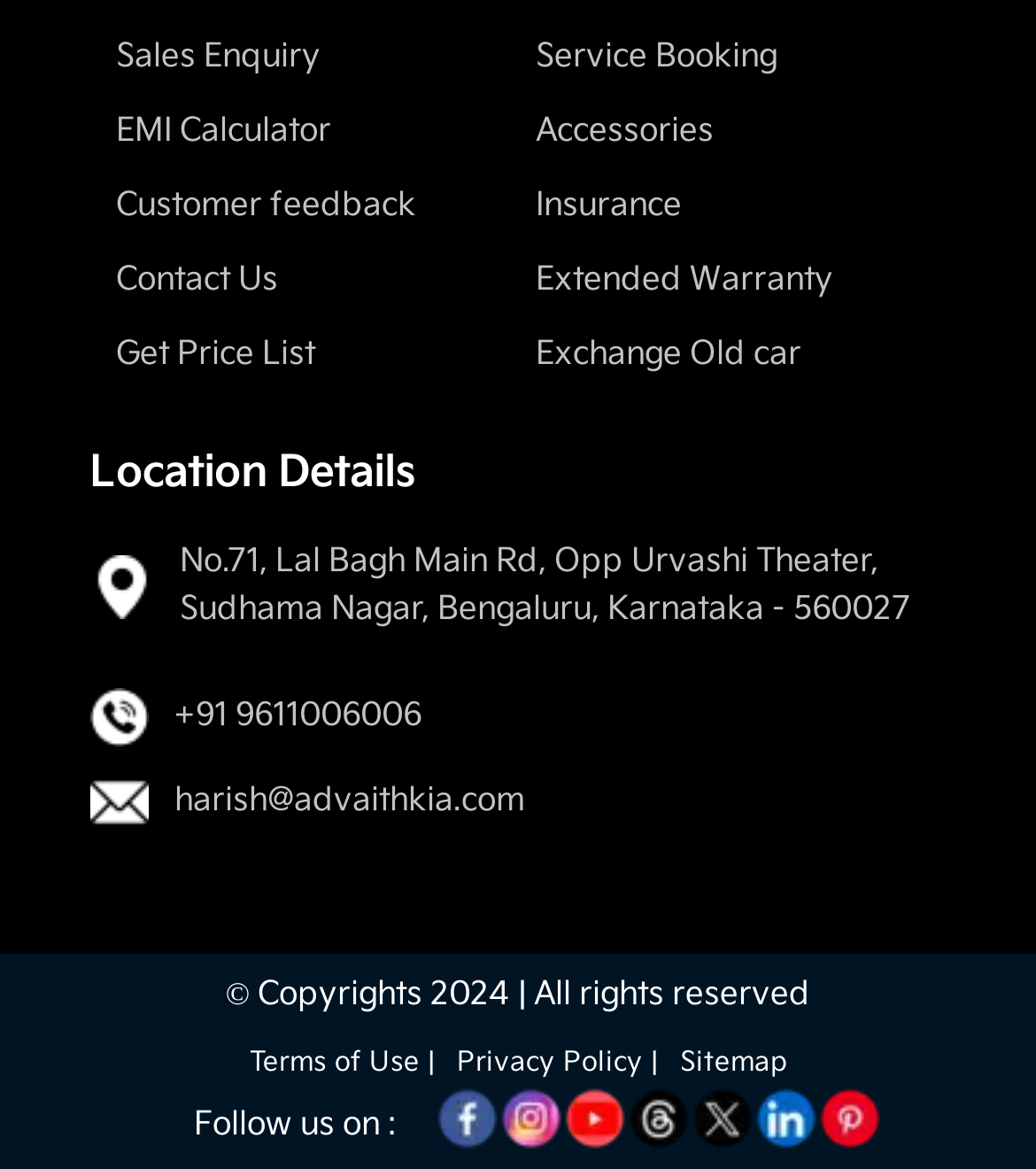Given the element description: "parent_node: Follow us on :", predict the bounding box coordinates of this UI element. The coordinates must be four float numbers between 0 and 1, given as [left, top, right, bottom].

[0.544, 0.929, 0.605, 0.984]